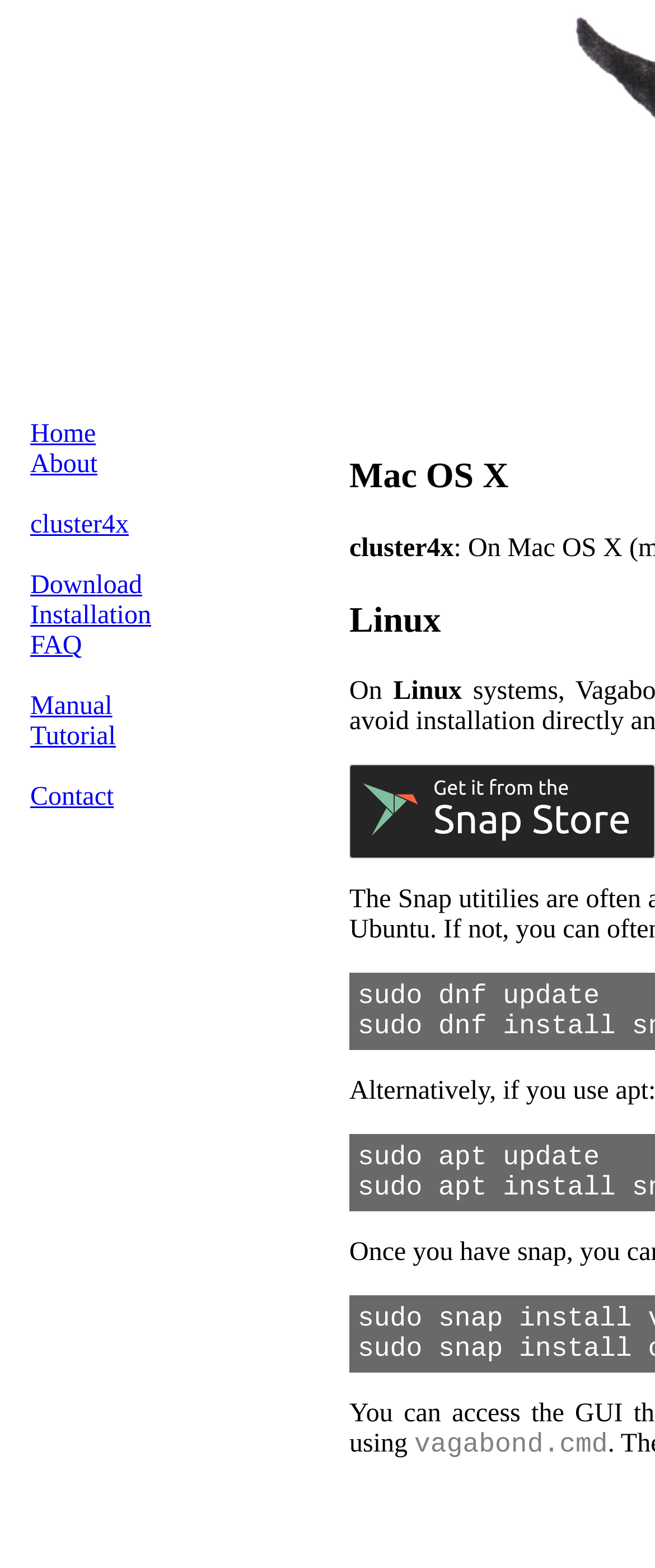Please determine the bounding box coordinates for the element that should be clicked to follow these instructions: "Click on the Contact link".

[0.046, 0.499, 0.174, 0.518]